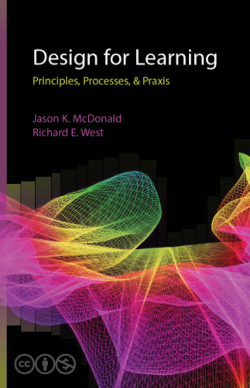What type of license is the book available under?
Respond with a short answer, either a single word or a phrase, based on the image.

Creative Commons license